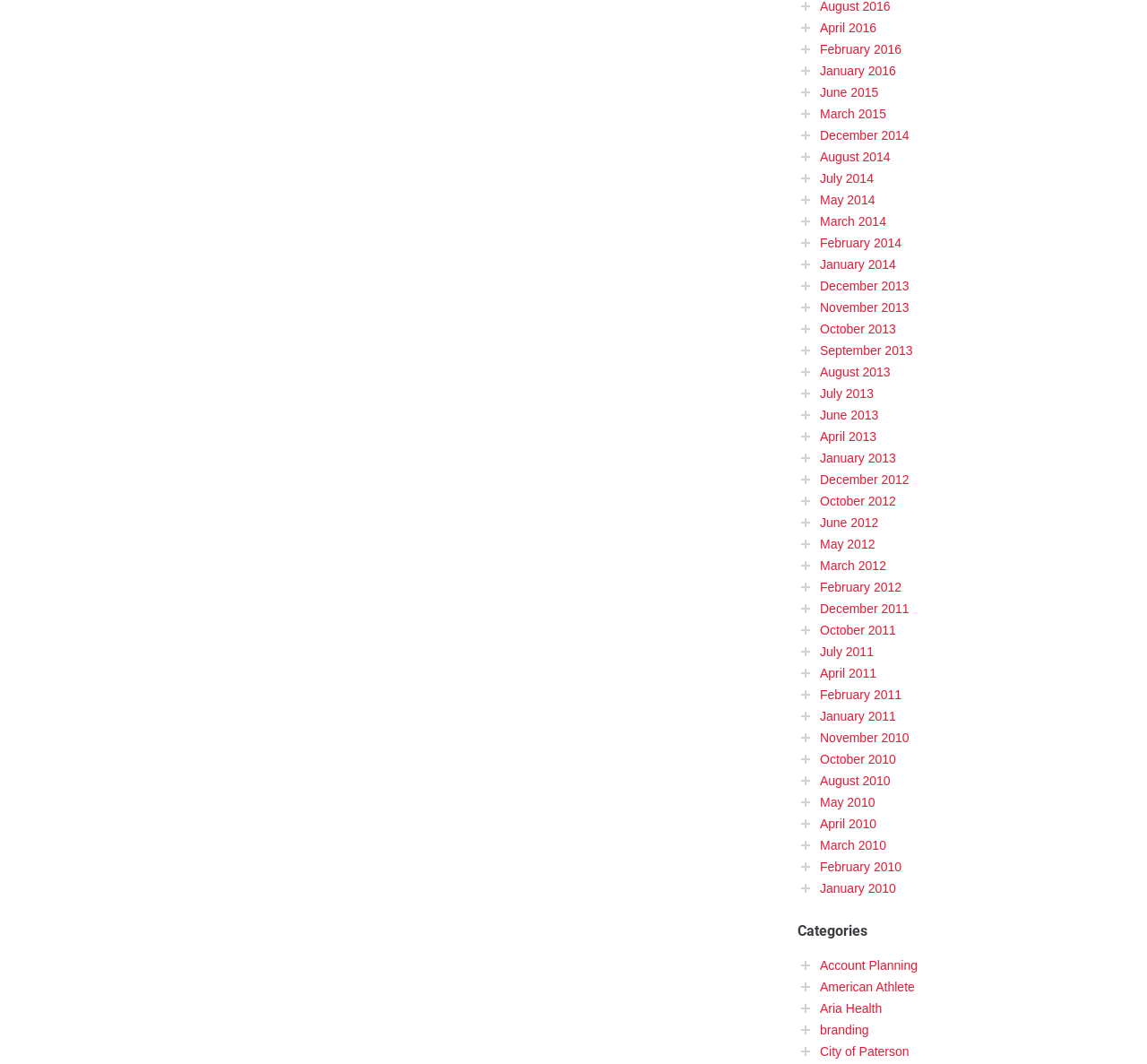Can you determine the bounding box coordinates of the area that needs to be clicked to fulfill the following instruction: "browse Categories"?

[0.695, 0.862, 0.867, 0.889]